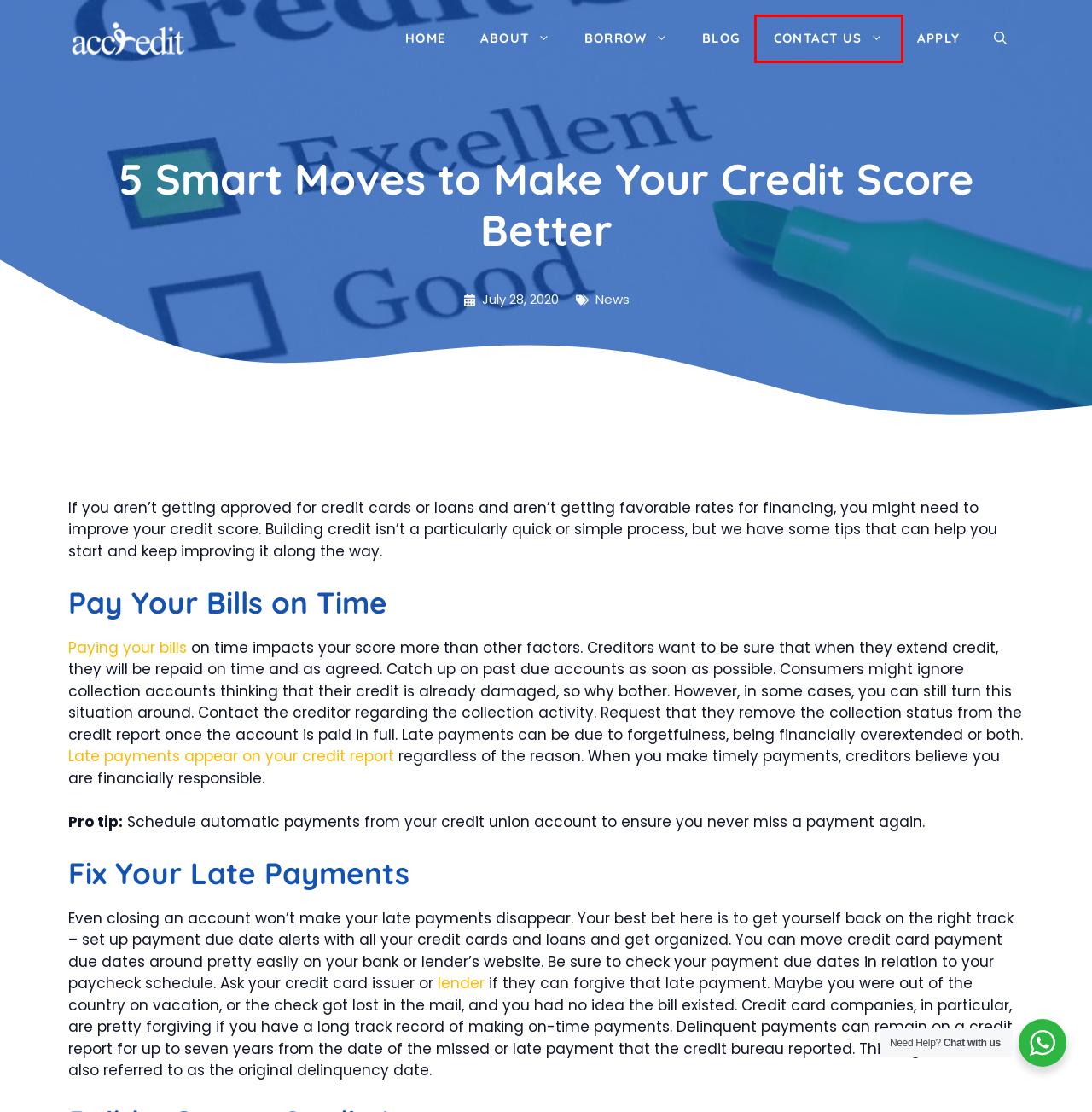You are presented with a screenshot of a webpage with a red bounding box. Select the webpage description that most closely matches the new webpage after clicking the element inside the red bounding box. The options are:
A. News Archives - Accredit Licensed Money Lender Singapore: Legal Money
B. Contact Us - Accredit Licensed Money Lender Singapore: Legal Money
C. What to do if Recession is Coming (COVID-19) - Accredit Licensed Money Lender Singapore: Legal Money
D. Accredit Loan - Accredit Licensed Money Lender Singapore: Legal Money
E. Borrow - Accredit Licensed Money Lender Singapore: Legal Money
F. Best Way to Lower Your Mobile Phone Bills - Accredit Licensed Money Lender Singapore: Legal Money
G. Blog - Accredit Licensed Money Lender Singapore: Legal Money
H. About Us - Accredit Licensed Money Lender Singapore: Legal Money

B